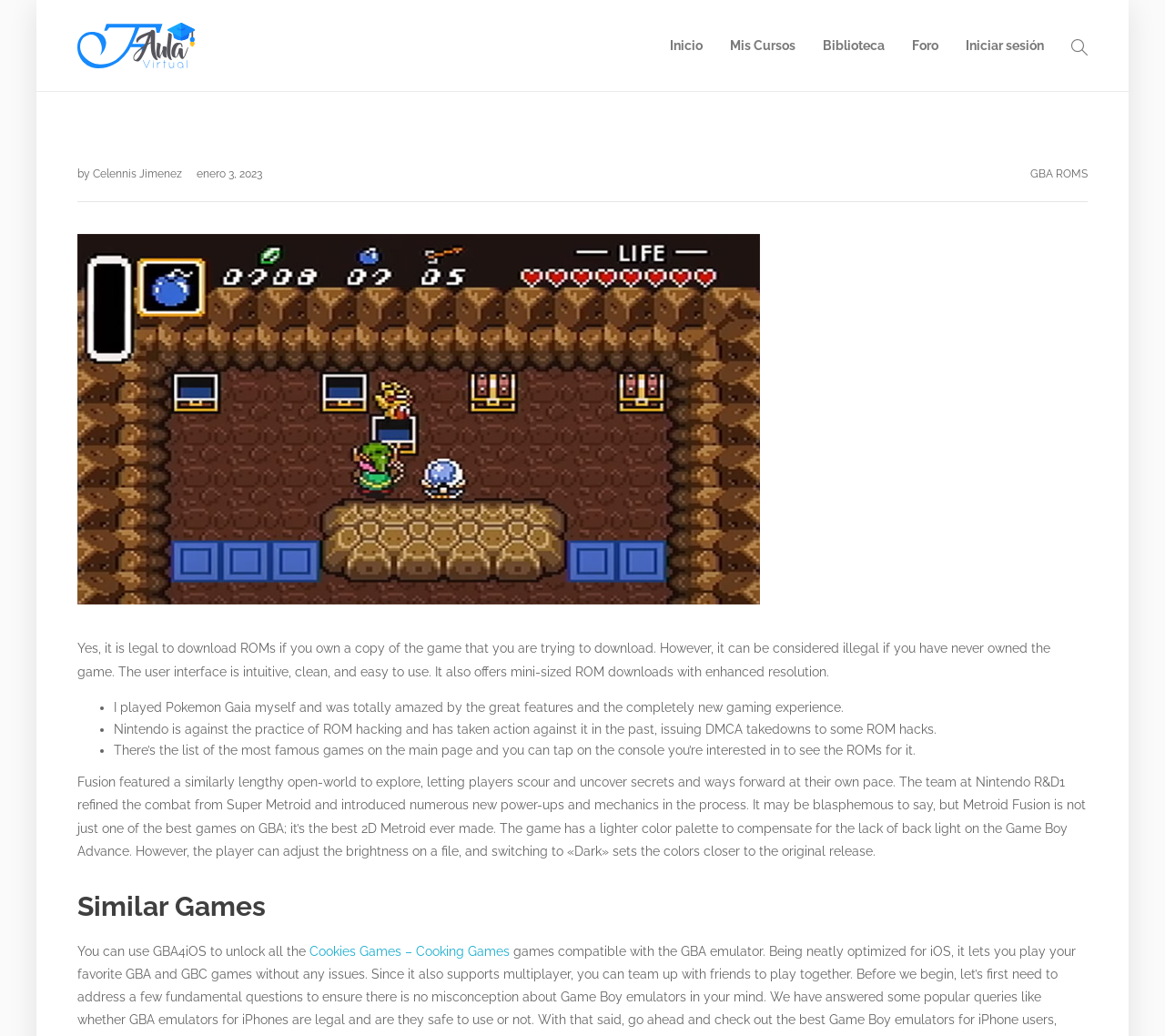Provide a one-word or short-phrase response to the question:
What is the legality of downloading ROMs?

Legal if you own the game